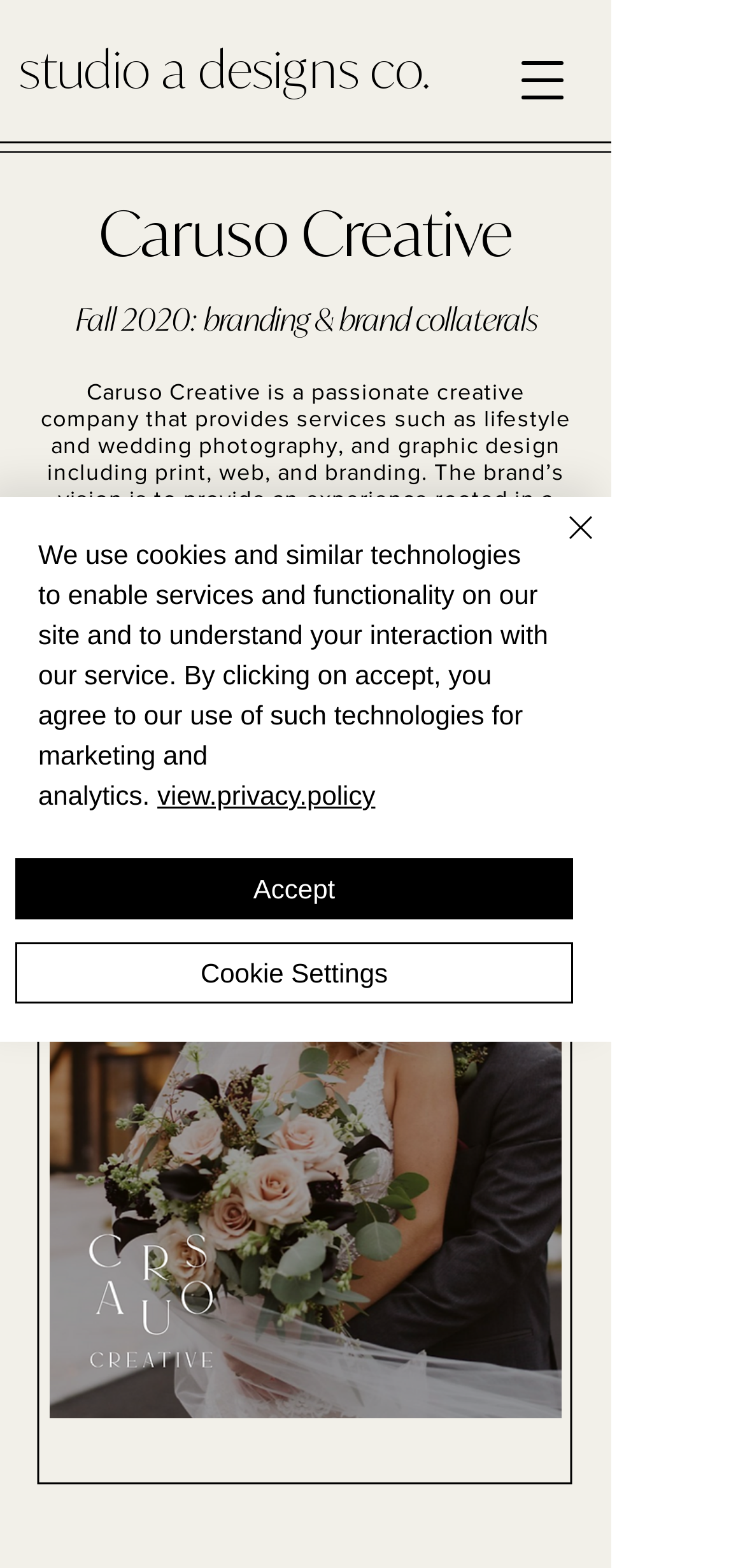What is the name of the design studio?
Answer briefly with a single word or phrase based on the image.

Studio A